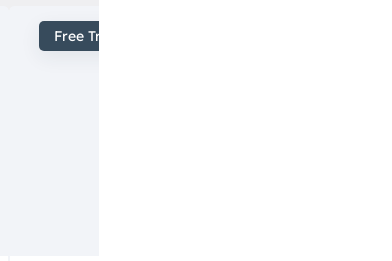What is the design approach of the interface?
Give a comprehensive and detailed explanation for the question.

The interface prioritizes clarity and user engagement, with a focus on accessibility, making it easy for users to navigate and understand the platform.